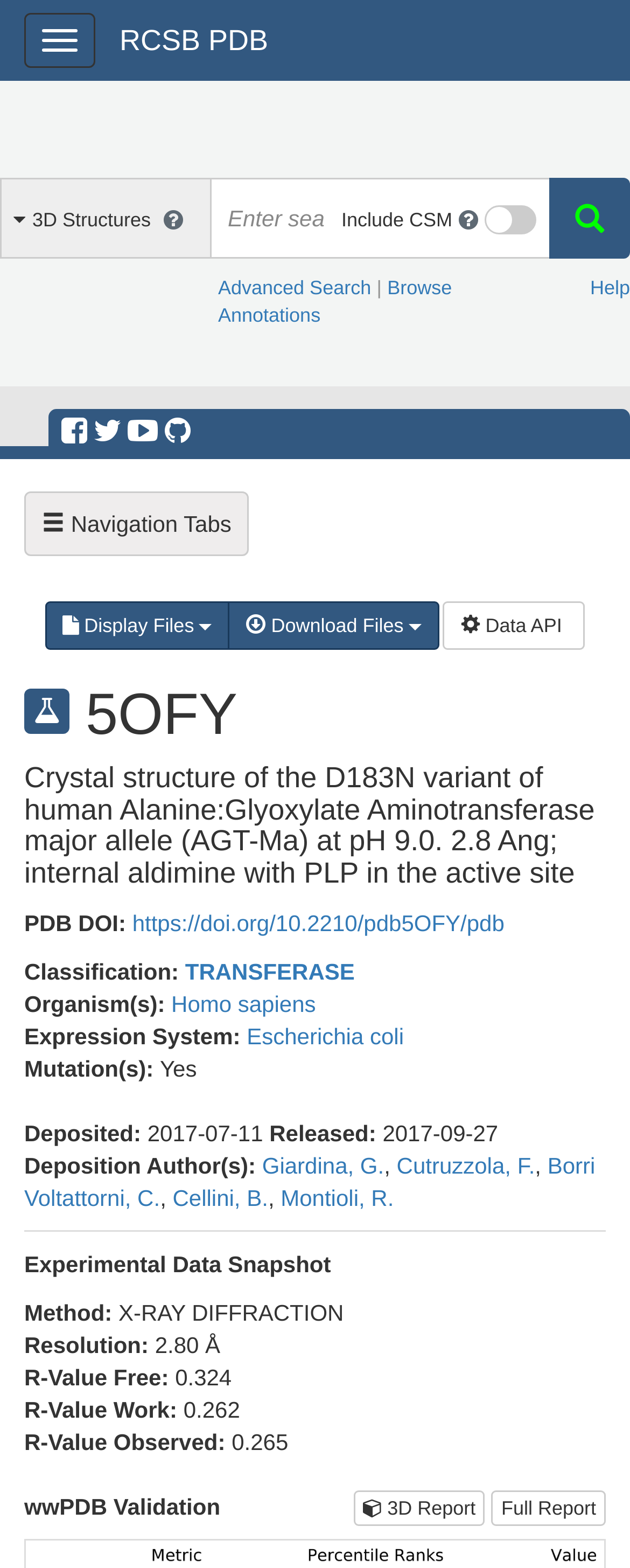Respond to the question below with a single word or phrase:
What is the resolution of this X-ray diffraction experiment?

2.80 Å